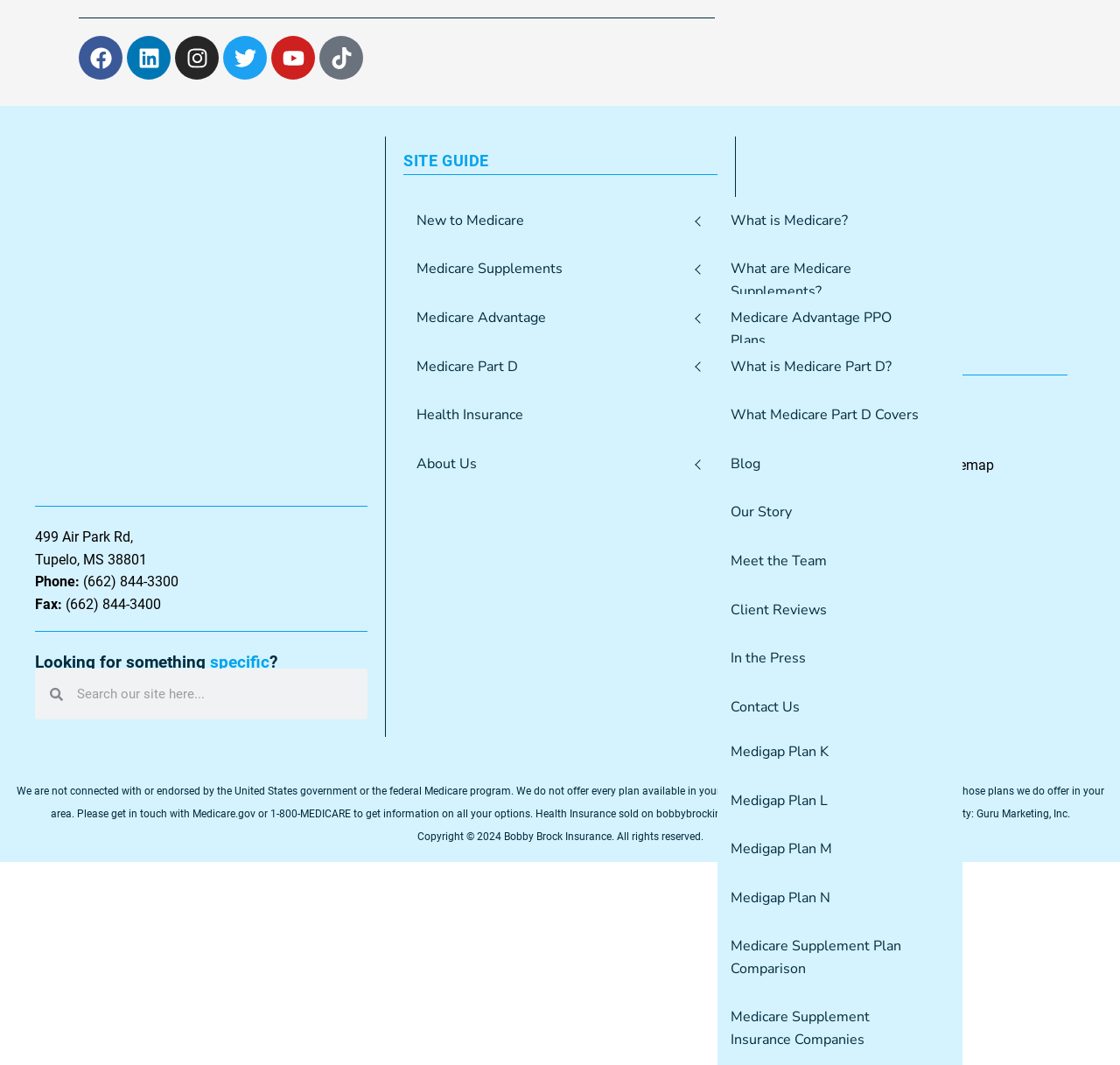What is the phone number of the insurance company?
Answer the question with a detailed explanation, including all necessary information.

I found a link with the text '(662) 844-3300' which is labeled as 'Phone:' and is likely to be the phone number of the insurance company.